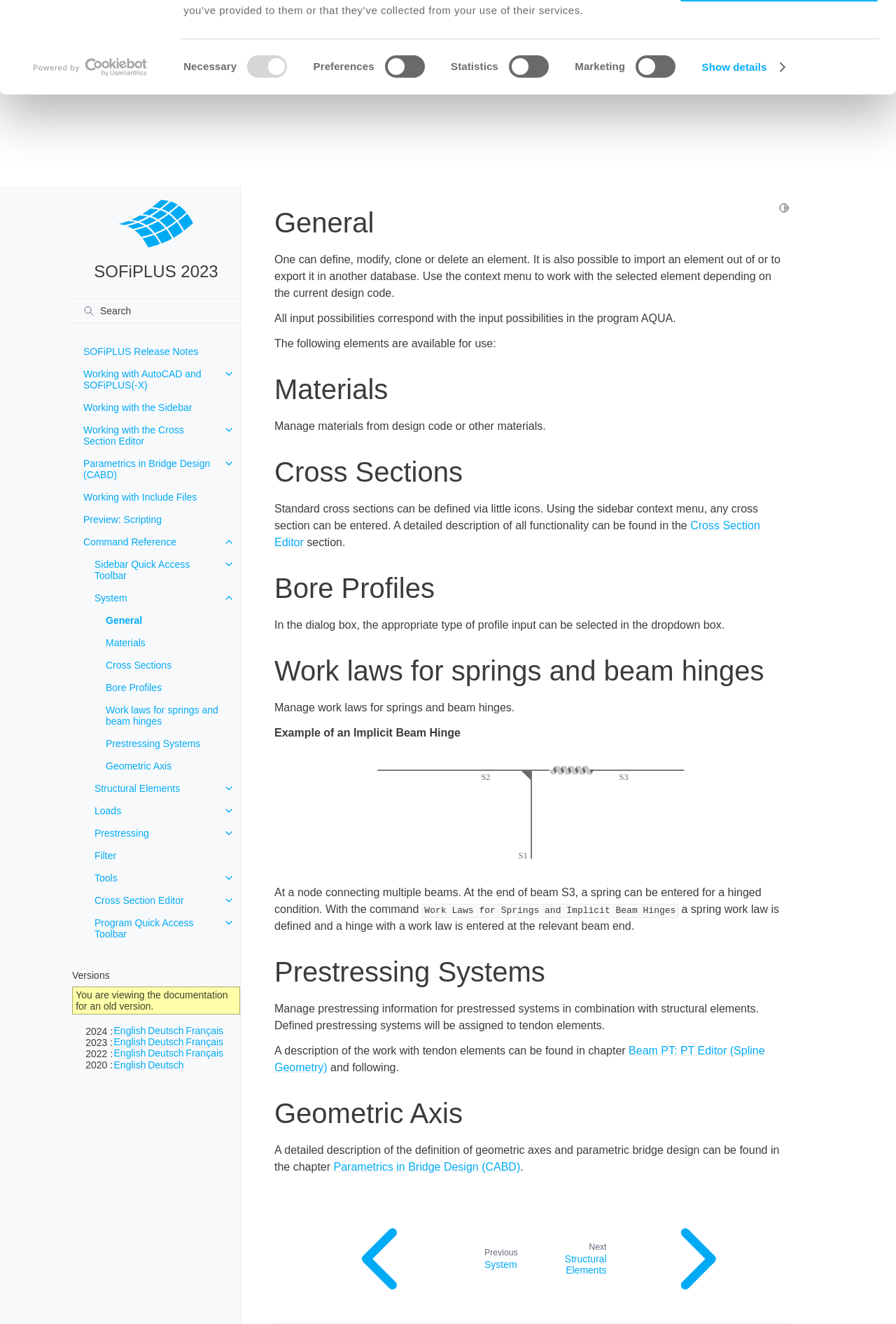Detail the features and information presented on the webpage.

The webpage is titled "General - SOFiPLUS 2023" and has a logo at the top left corner, which is a link that opens in a new window. Below the logo, there is a small image with the text "Powered by Cookiebot". 

On the top right side, there is a tab panel labeled "Consent" with a description that explains the website's use of cookies. Within this panel, there are four checkboxes labeled "Necessary", "Preferences", "Statistics", and "Marketing", allowing users to customize their cookie preferences. Below the checkboxes, there are two buttons: "Use necessary cookies only" and "Allow all cookies". 

To the right of the "Consent" panel, there is a search bar with a textbox labeled "Search". Below the search bar, there are several links to various topics, including "SOFiPLUS Release Notes", "Working with AutoCAD and SOFiPLUS(-X)", and others related to bridge design and engineering. 

On the left side of the page, there is a navigation menu with multiple links to different sections, including "System", "Materials", "Cross Sections", and others. Each section has an expandable menu with additional links. The navigation menu takes up most of the left side of the page.